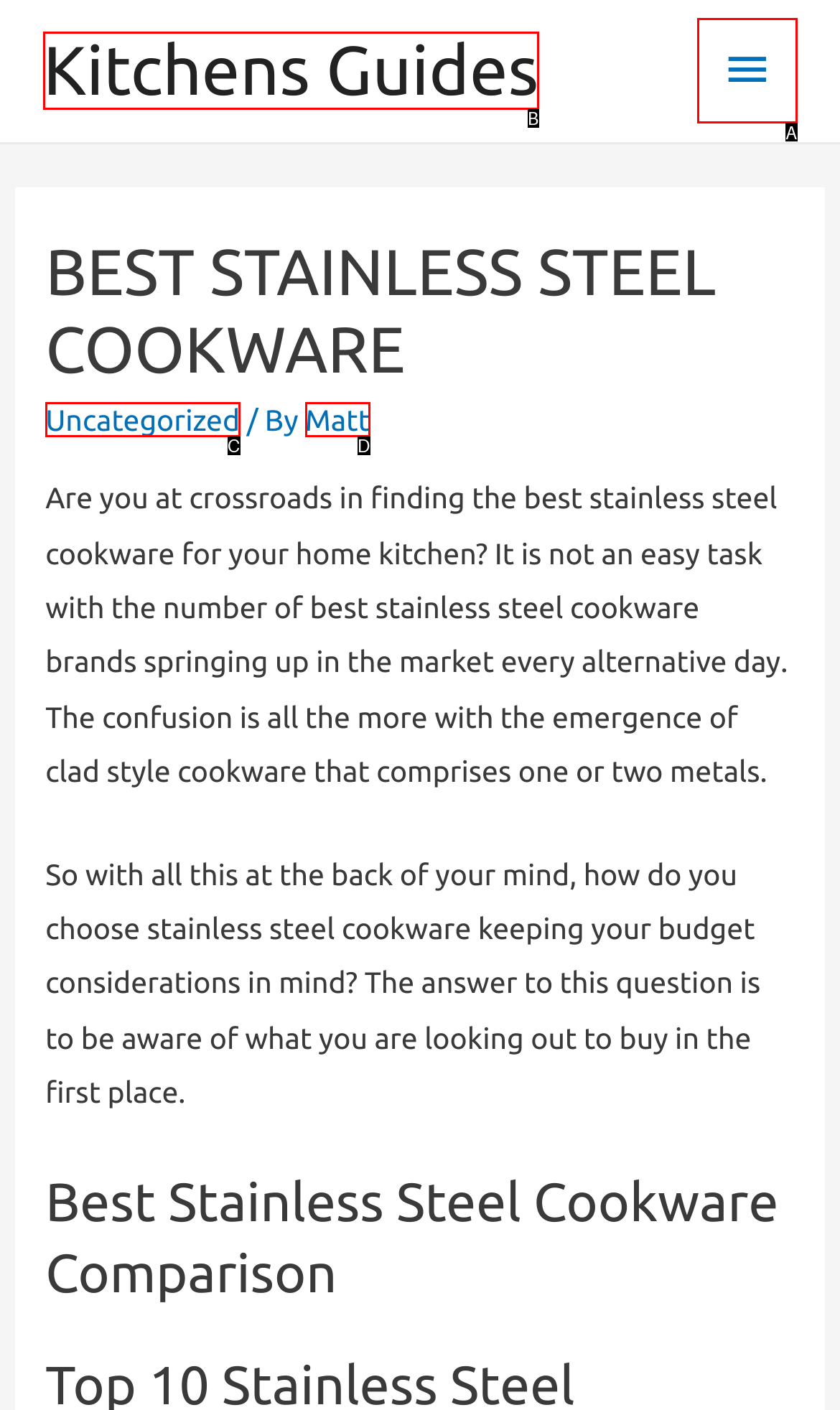Determine which option aligns with the description: Uncategorized. Provide the letter of the chosen option directly.

C